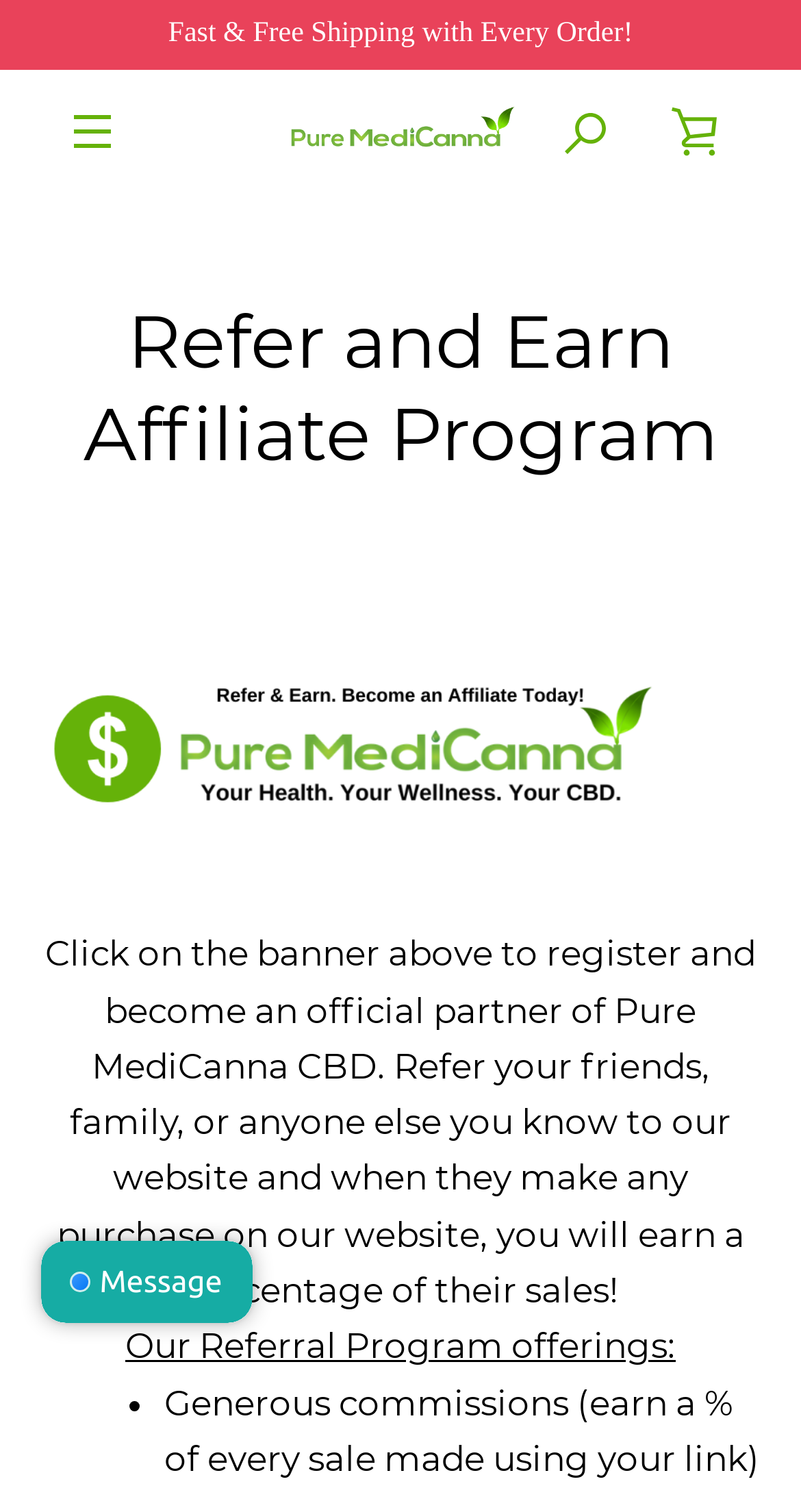Please identify the bounding box coordinates of the element on the webpage that should be clicked to follow this instruction: "Click on the 'VER CARRITO' link". The bounding box coordinates should be given as four float numbers between 0 and 1, formatted as [left, top, right, bottom].

[0.805, 0.052, 0.933, 0.12]